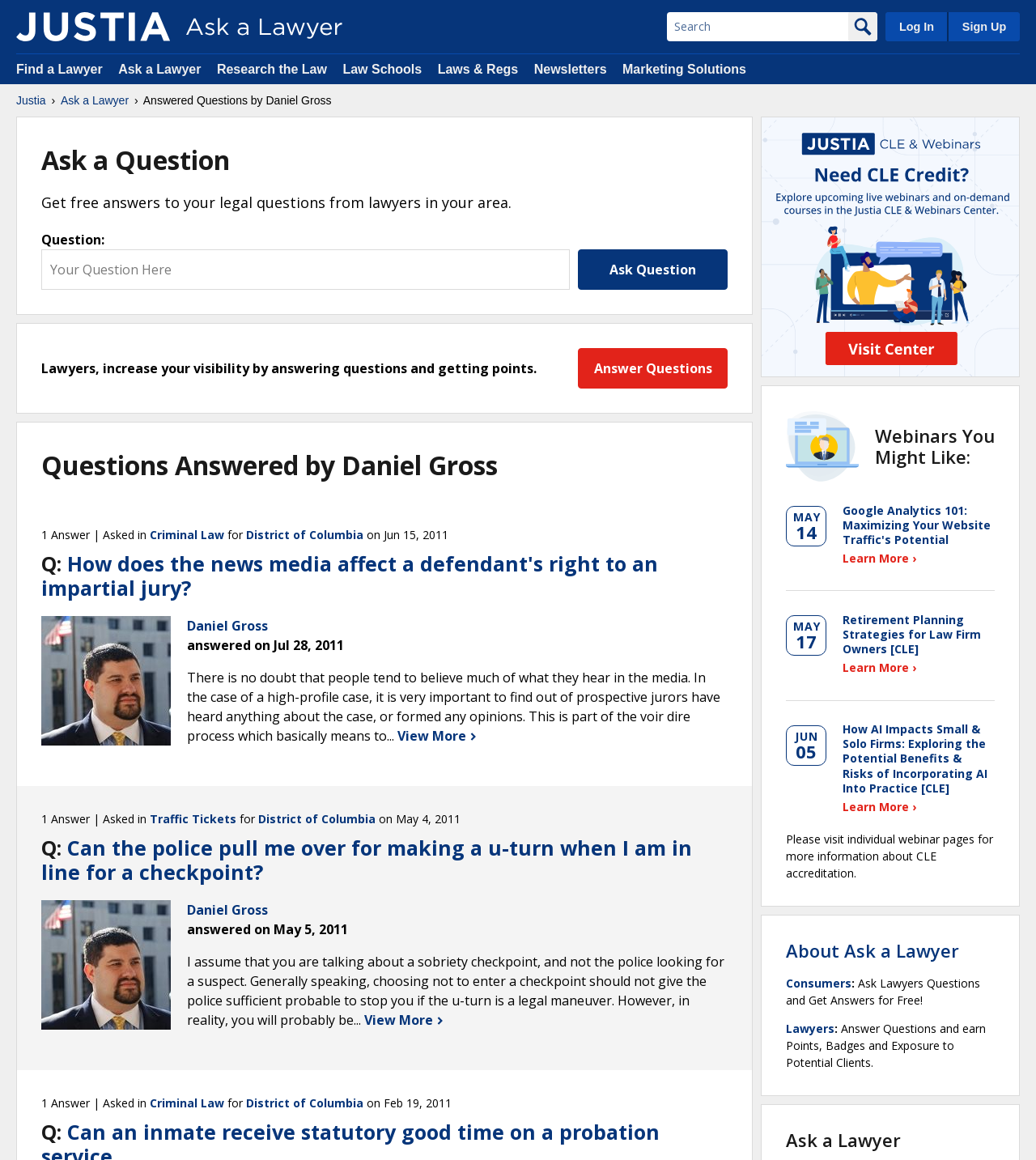Find the bounding box coordinates of the area to click in order to follow the instruction: "Ask a question".

[0.558, 0.215, 0.702, 0.25]